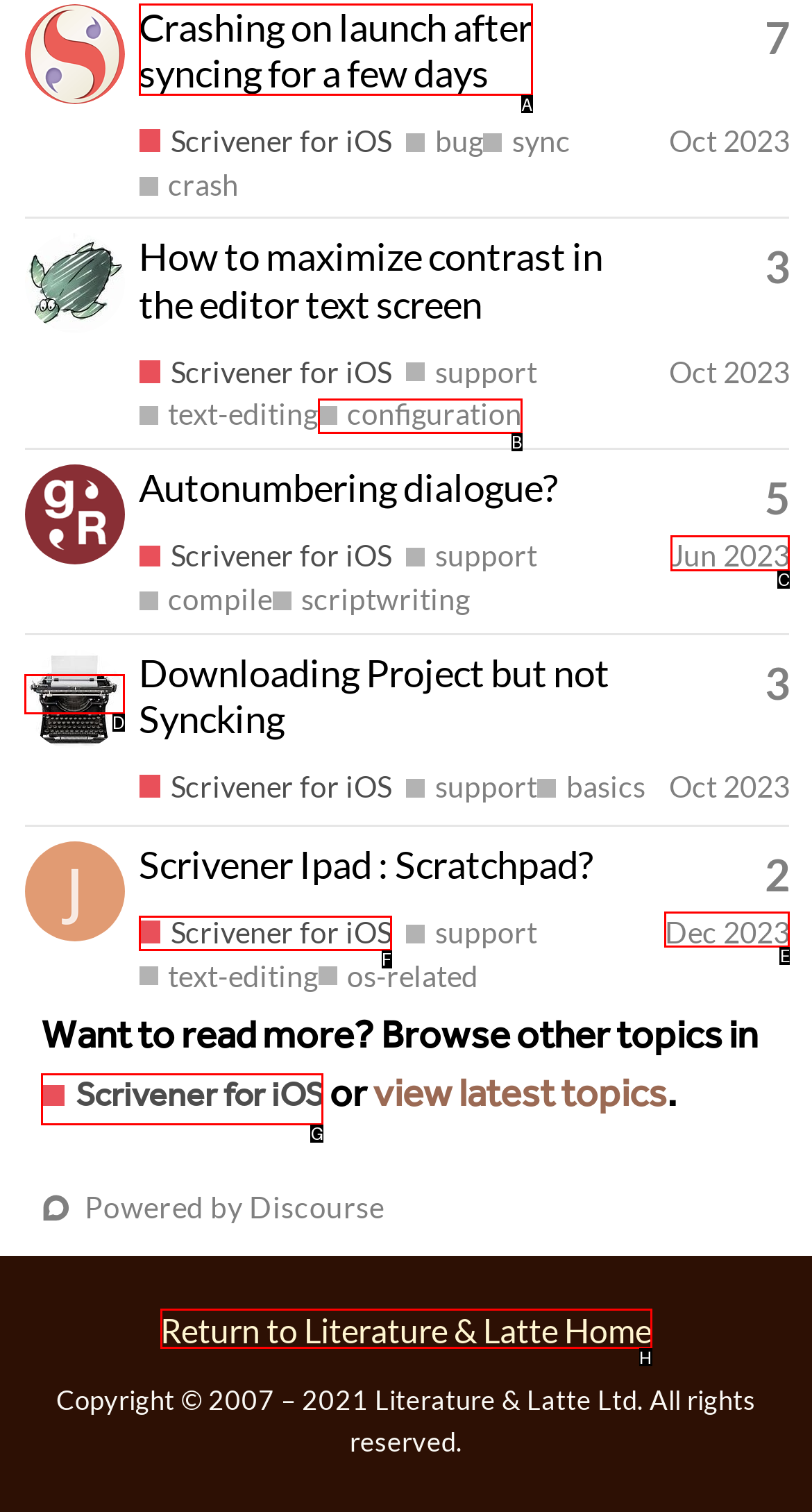From the available options, which lettered element should I click to complete this task: Browse topics in Scrivener for iOS?

G